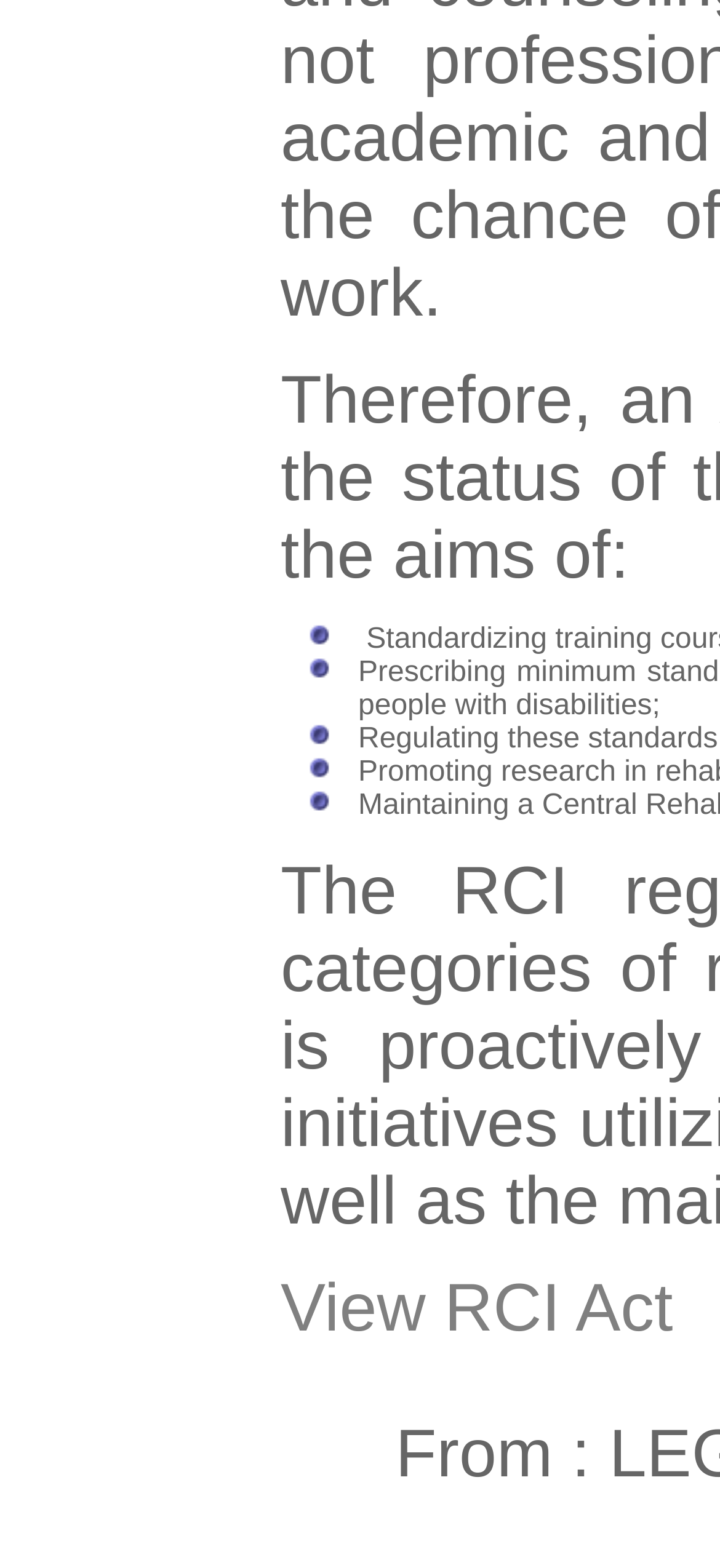How many links are there in the webpage?
Refer to the image and provide a one-word or short phrase answer.

2